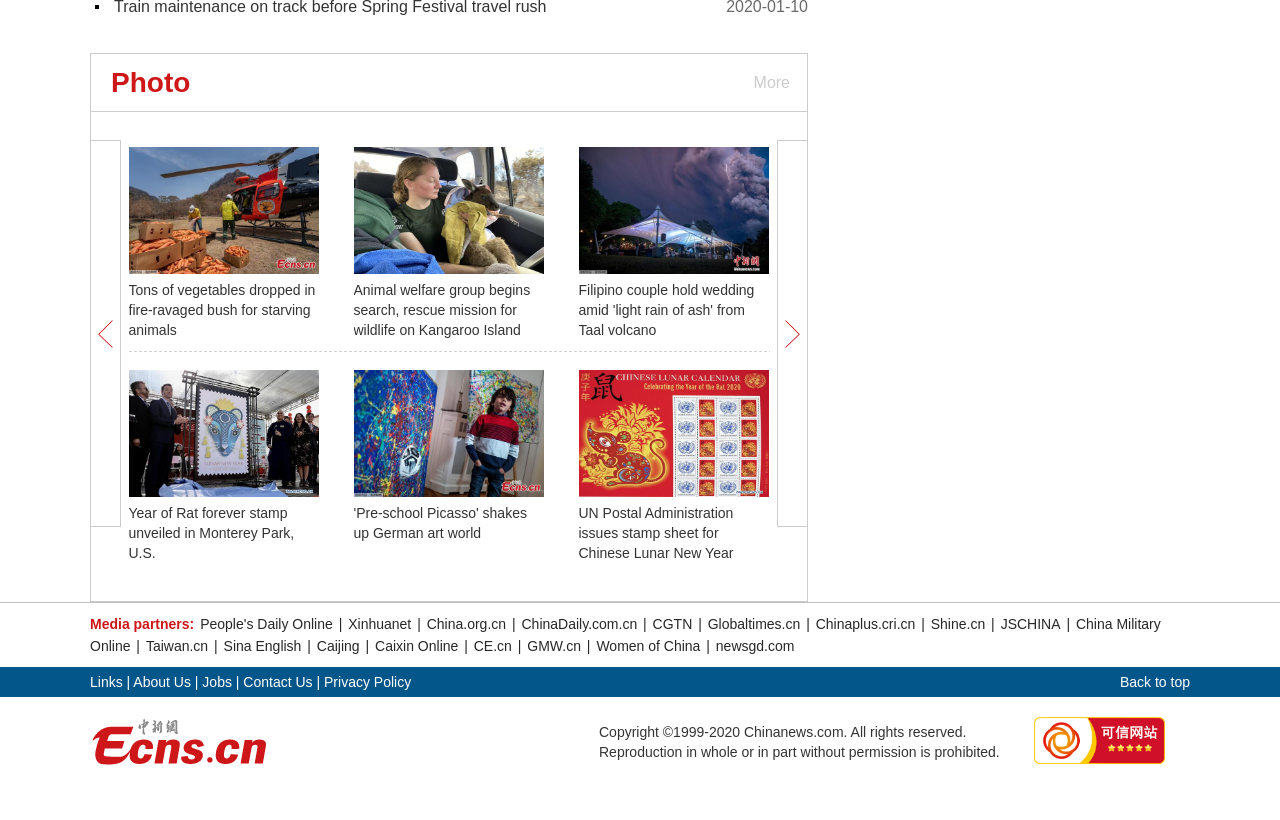Determine the bounding box coordinates of the clickable region to follow the instruction: "Click on 'Back to top'".

[0.875, 0.813, 0.93, 0.85]